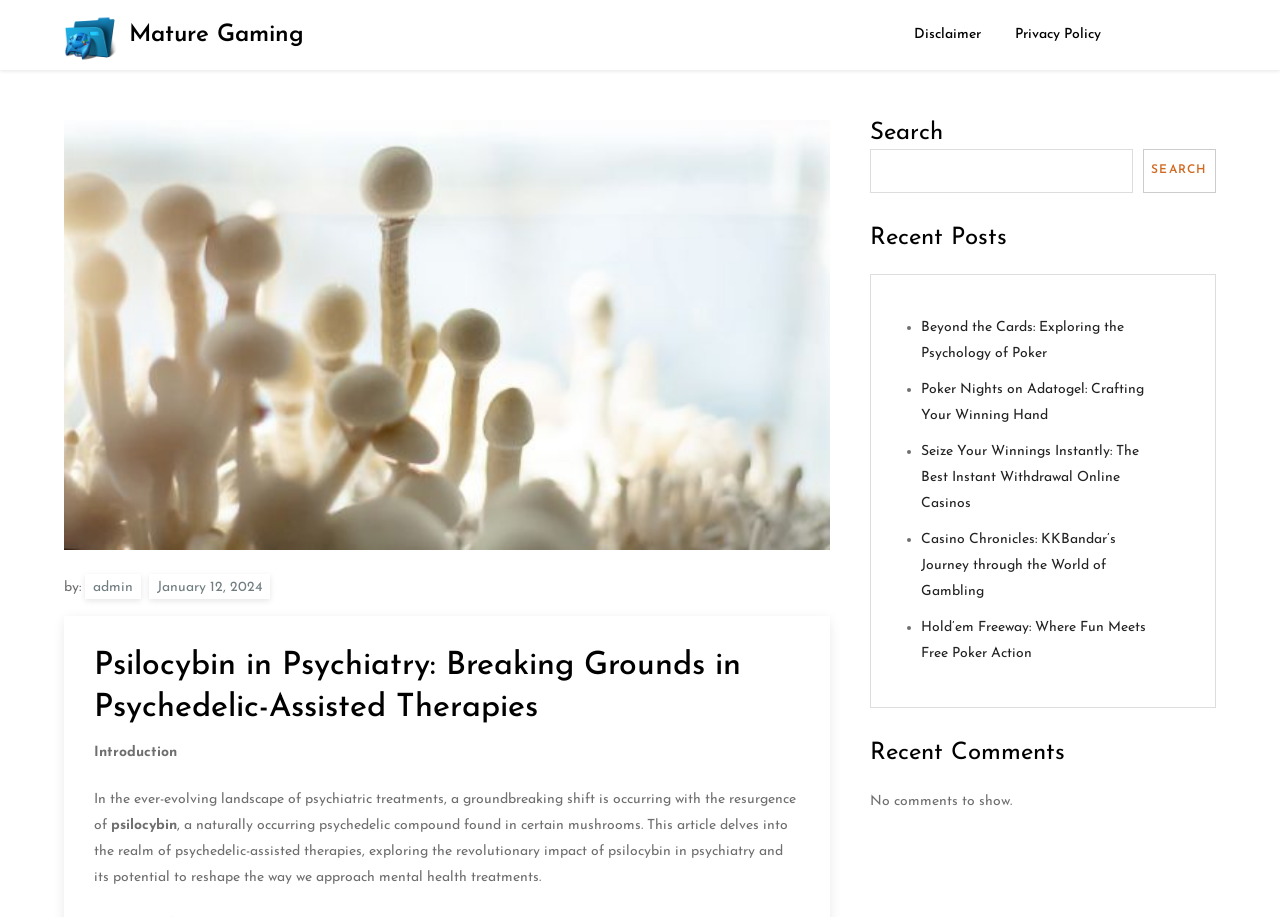Please determine the bounding box coordinates of the element to click in order to execute the following instruction: "Read the article 'Beyond the Cards: Exploring the Psychology of Poker'". The coordinates should be four float numbers between 0 and 1, specified as [left, top, right, bottom].

[0.72, 0.349, 0.878, 0.394]